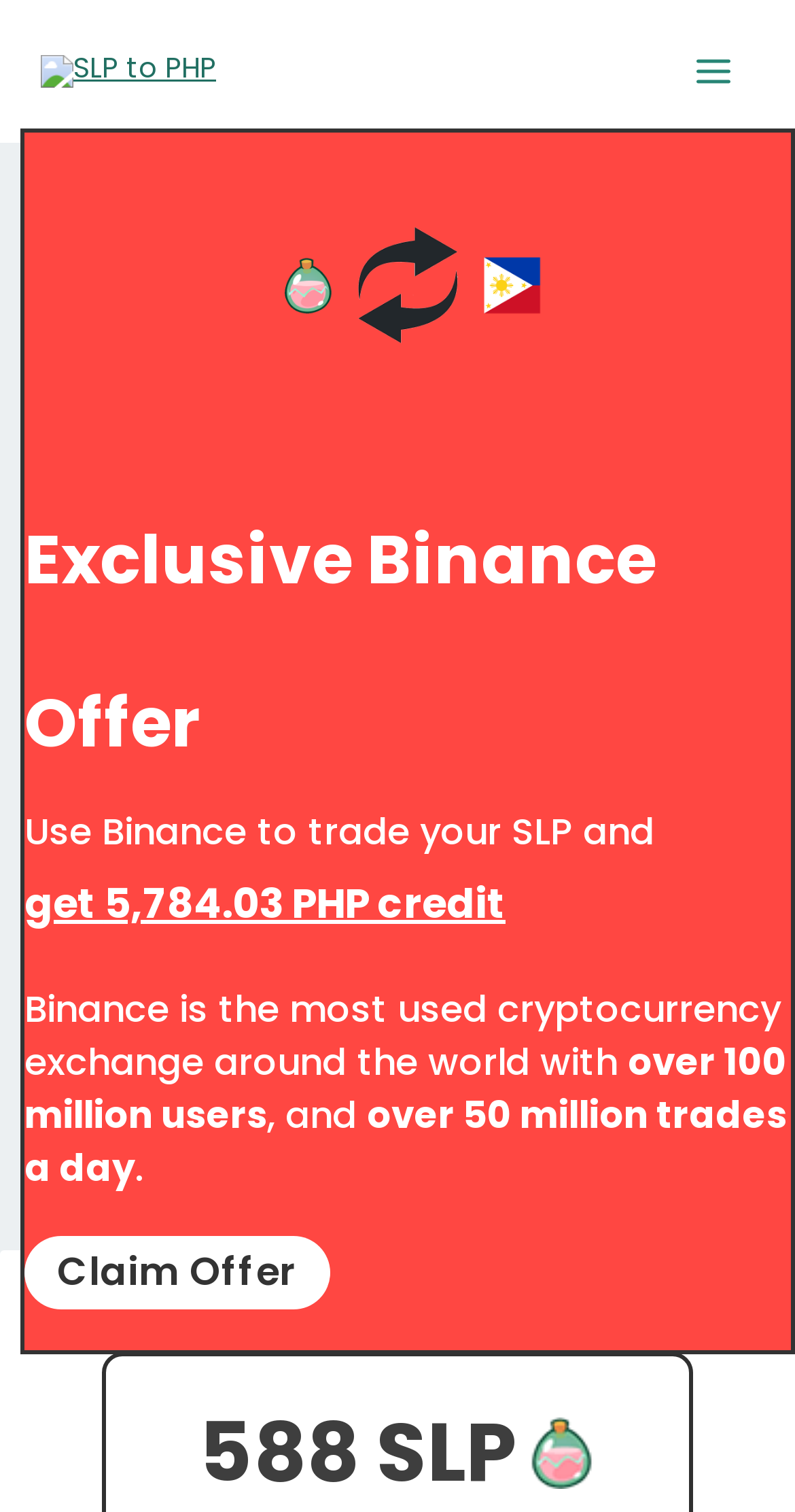Please locate and retrieve the main header text of the webpage.

588 SLP to PHP